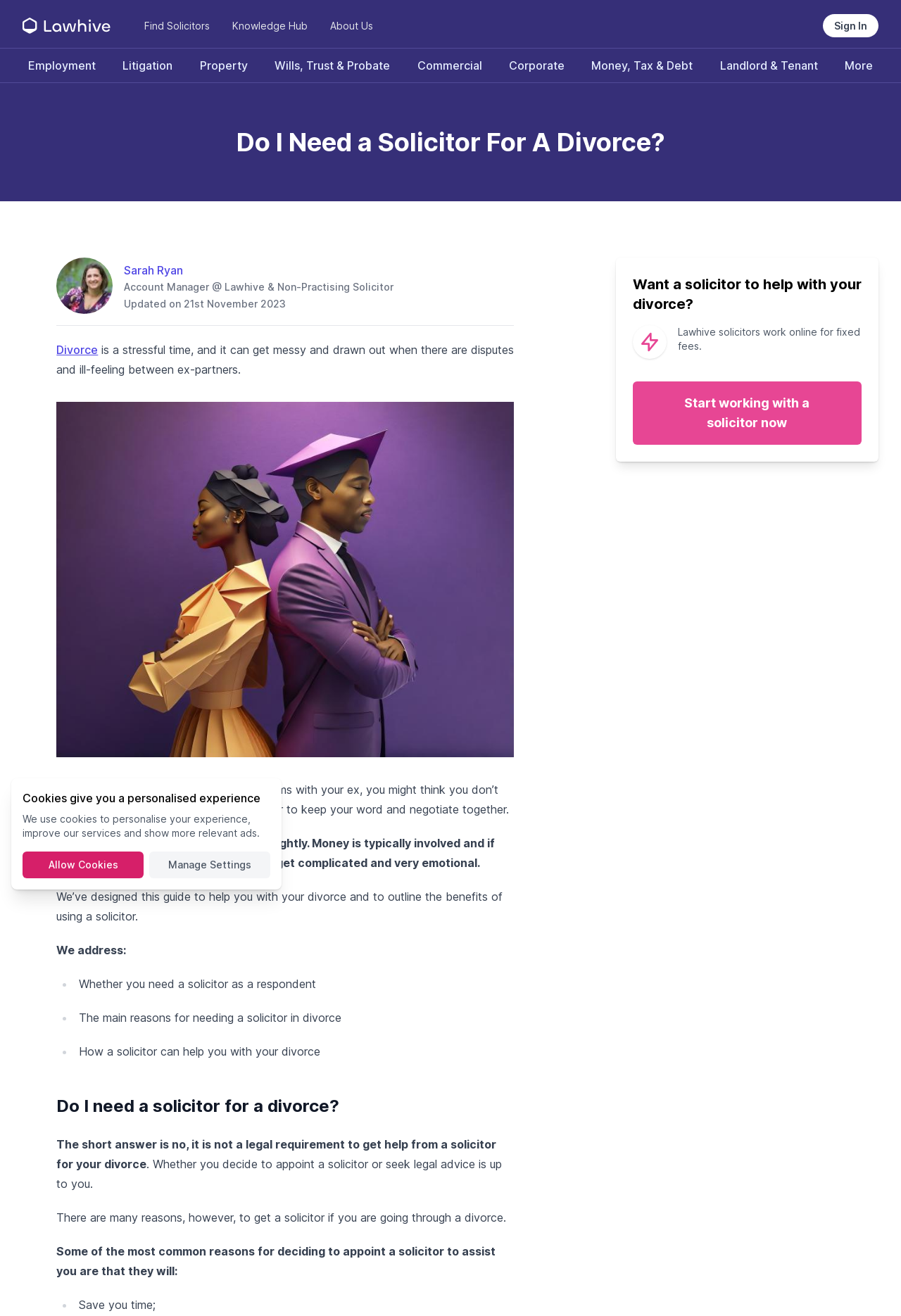What is the purpose of the guide on this webpage?
Answer the question using a single word or phrase, according to the image.

To help with divorce